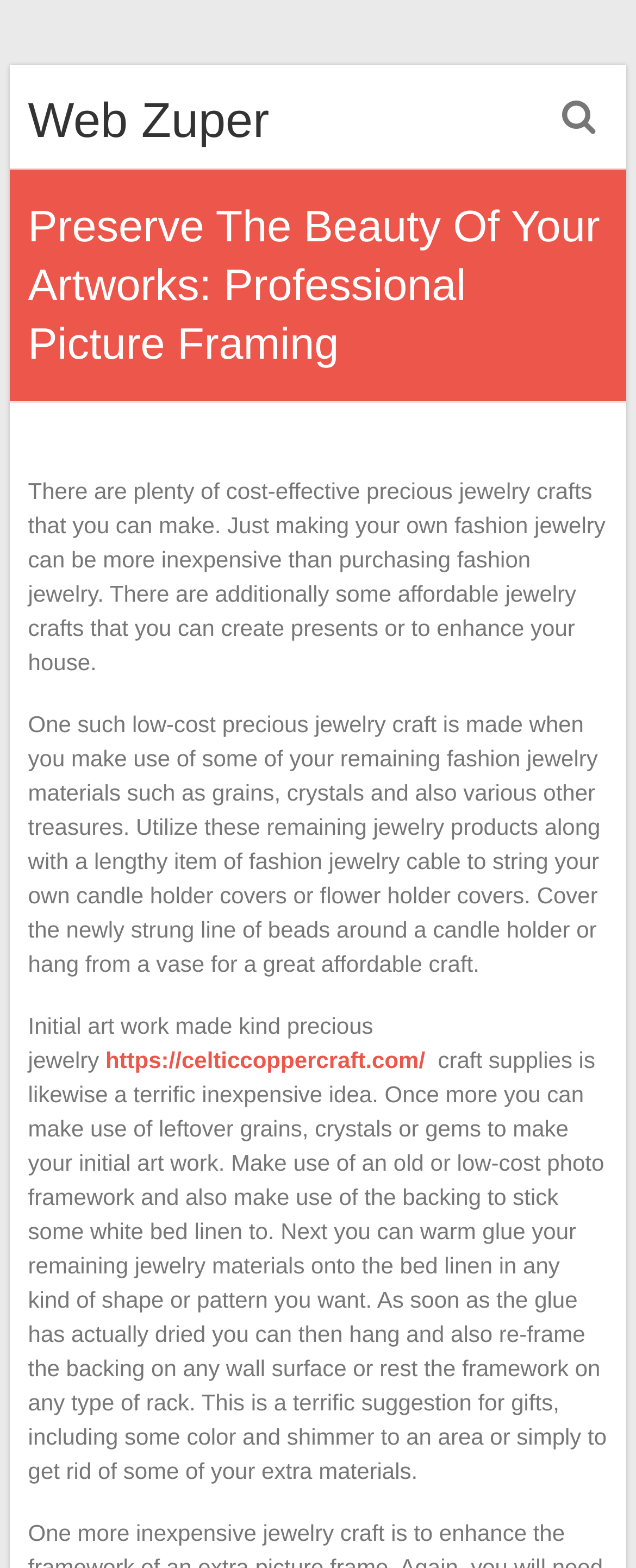Look at the image and answer the question in detail:
What is the suggested use for the DIY crafts?

The webpage suggests that the DIY crafts can be used as gifts or to add color and shimmer to a room, as mentioned in the text 'This is a great idea for gifts, including some color and shimmer to an area or simply to get rid of some of your extra materials.'